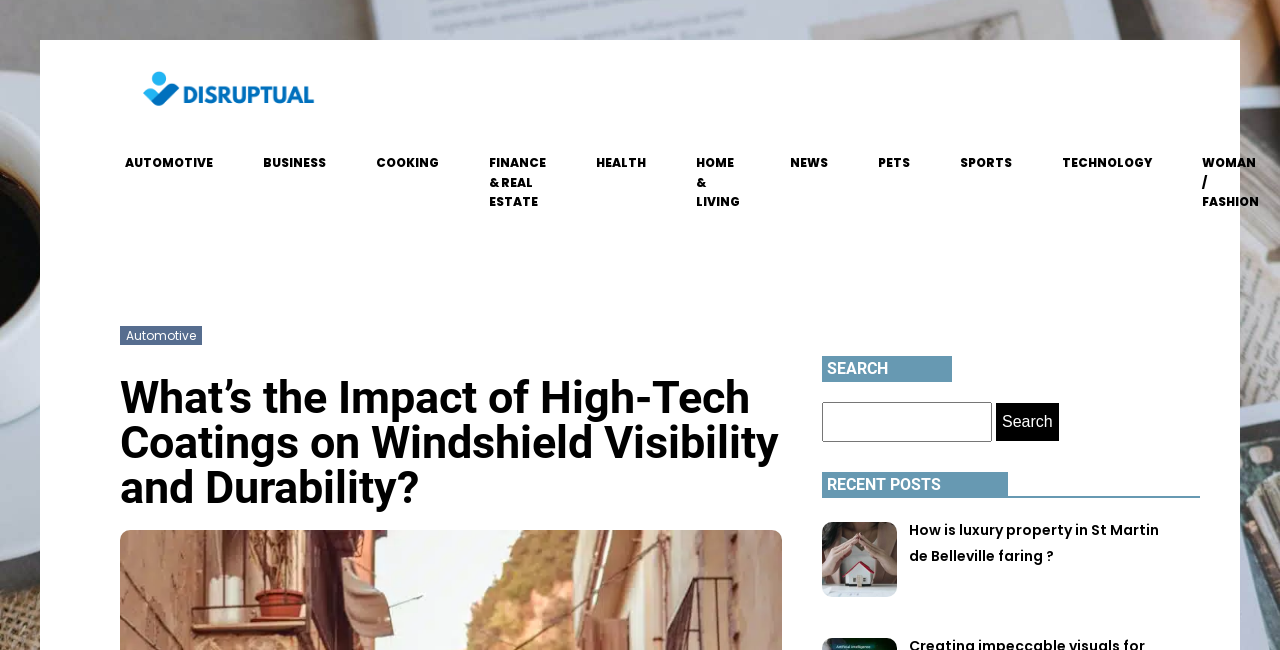Identify the bounding box coordinates for the UI element described by the following text: "automotive". Provide the coordinates as four float numbers between 0 and 1, in the format [left, top, right, bottom].

[0.078, 0.205, 0.186, 0.296]